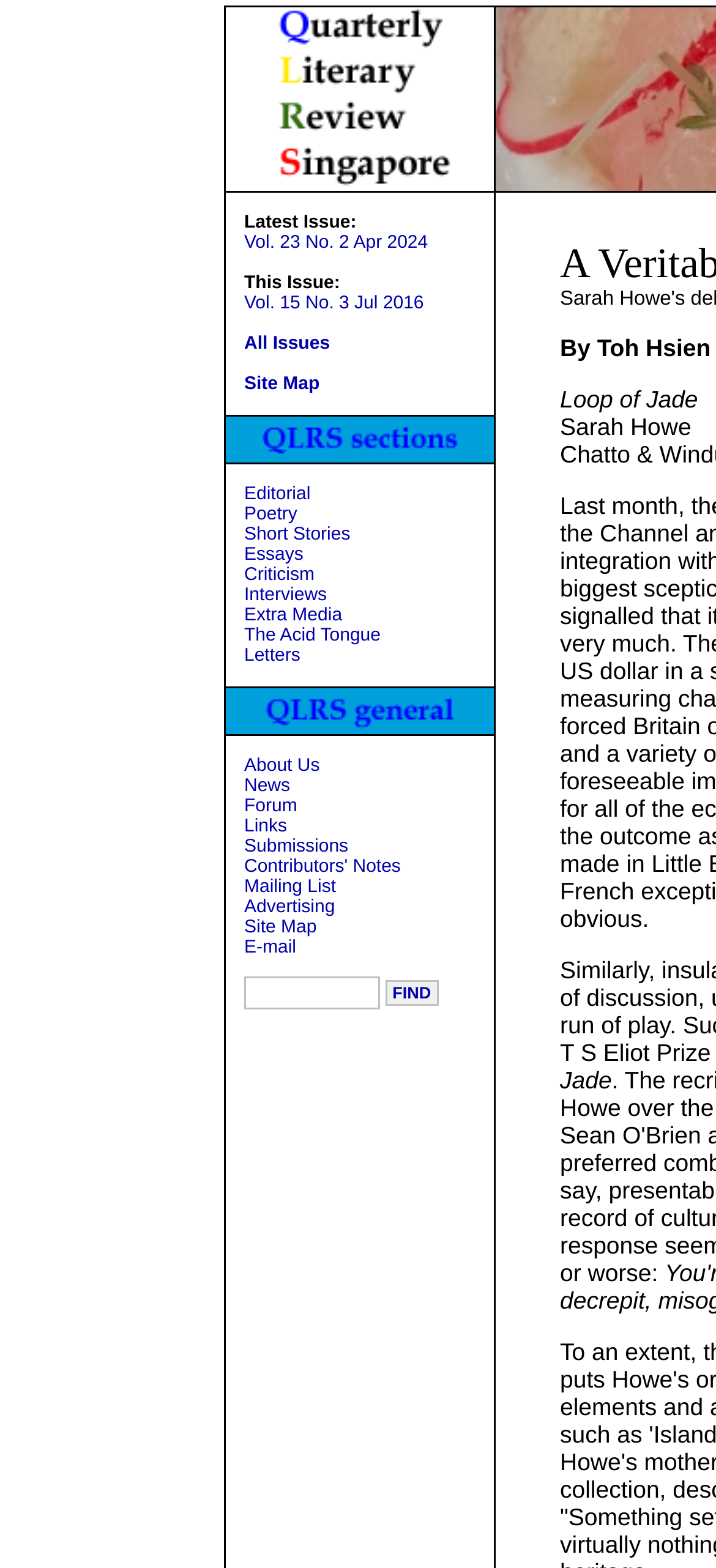What is the function of the 'Site Map' link?
Based on the image, answer the question with a single word or brief phrase.

To view the site map